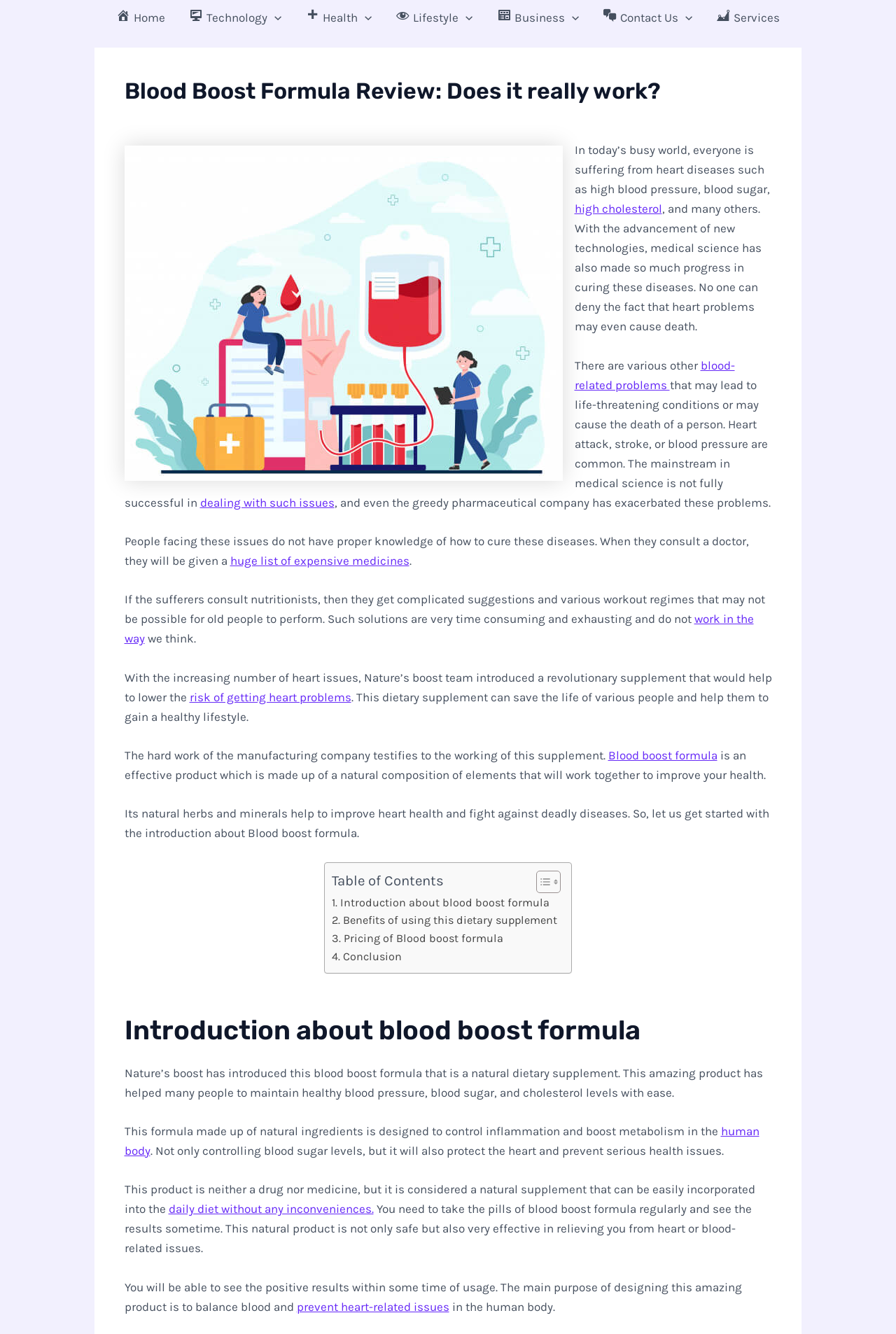With reference to the image, please provide a detailed answer to the following question: What is the composition of Blood Boost Formula?

The webpage states that Blood Boost Formula is made up of natural ingredients that are designed to control inflammation and boost metabolism in the human body. It is a natural dietary supplement that is neither a drug nor medicine.